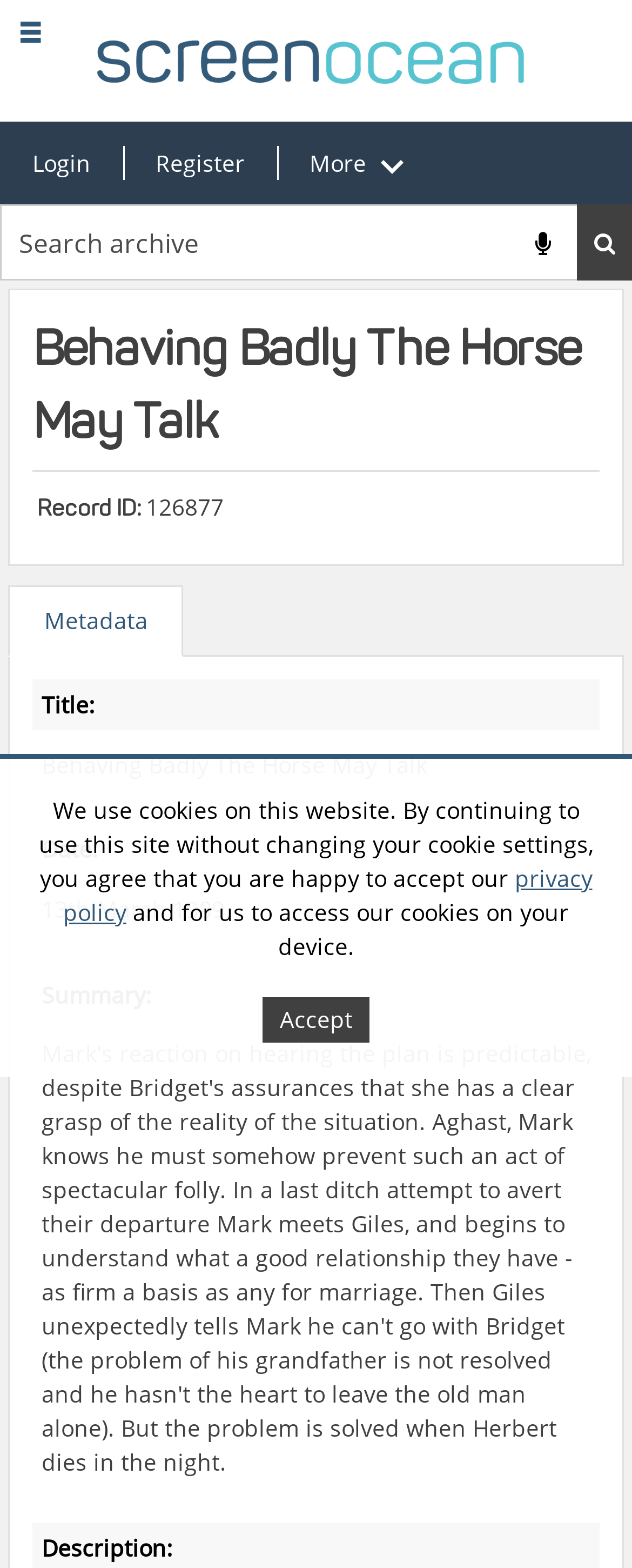Use a single word or phrase to answer the question: 
What is the record ID of the current footage?

126877